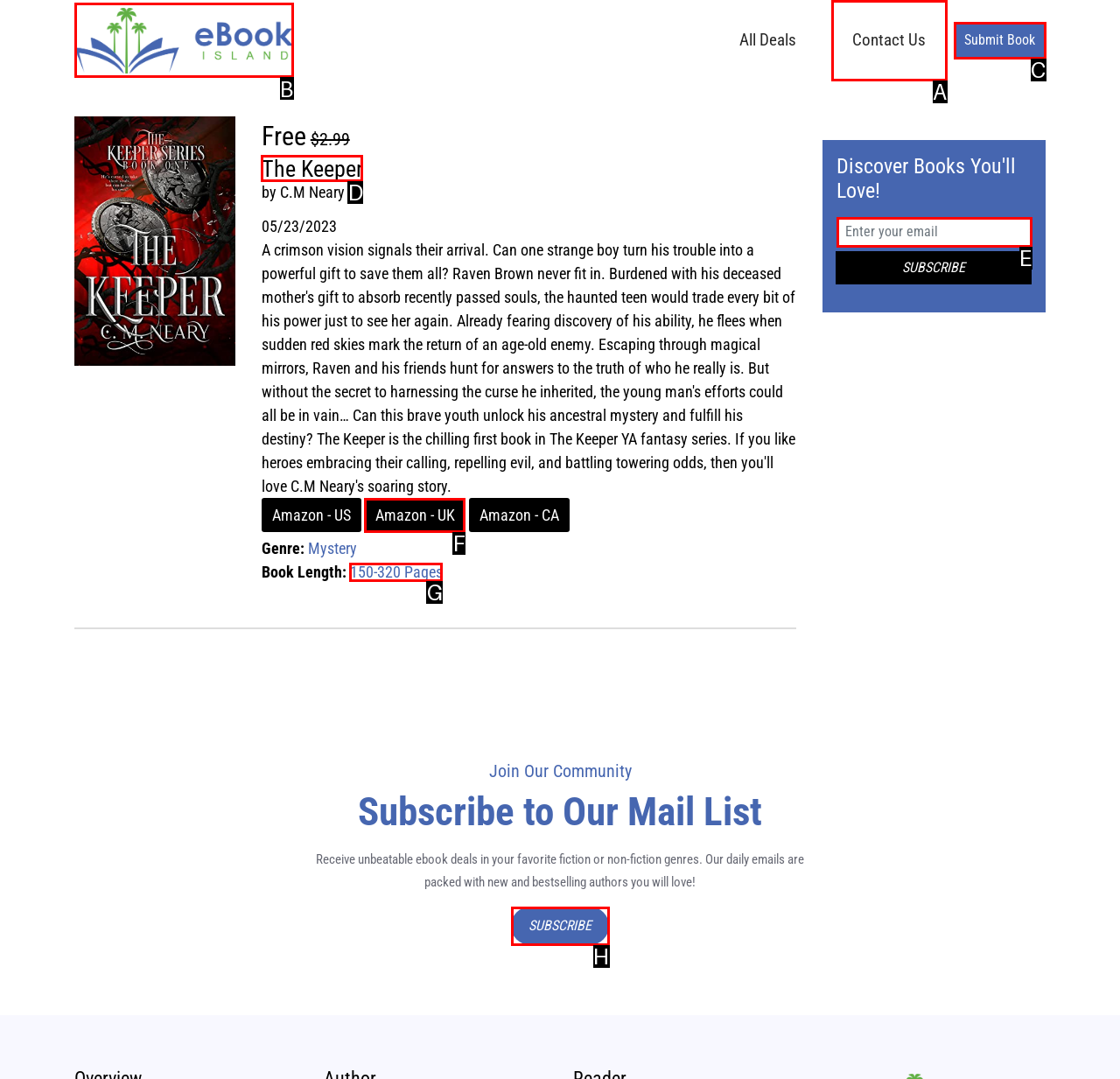Which lettered UI element aligns with this description: Contact Us
Provide your answer using the letter from the available choices.

A